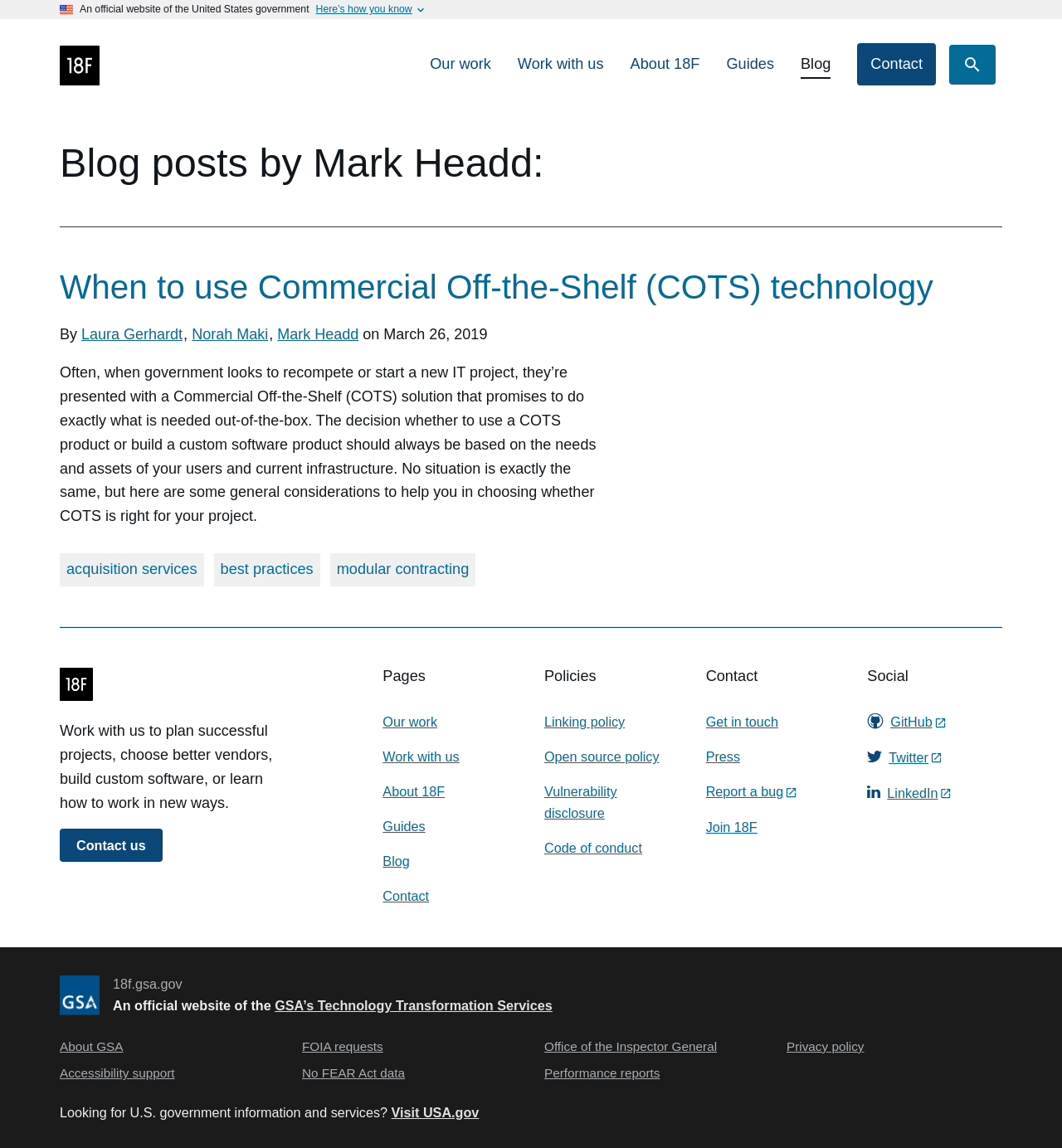Please find the bounding box coordinates of the element that must be clicked to perform the given instruction: "Contact us". The coordinates should be four float numbers from 0 to 1, i.e., [left, top, right, bottom].

[0.056, 0.722, 0.153, 0.751]